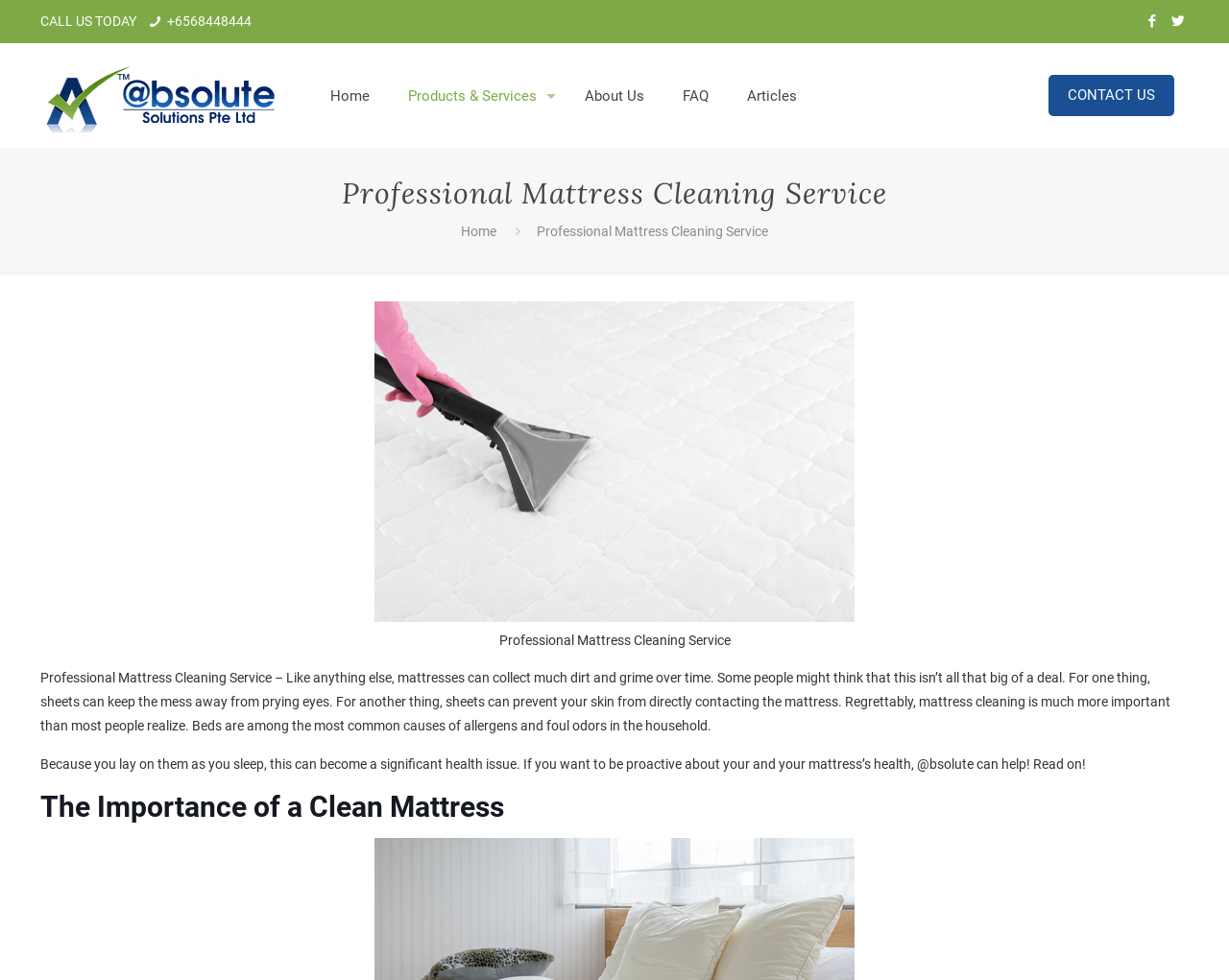What is the name of the company providing the mattress cleaning service?
Look at the screenshot and respond with one word or a short phrase.

@bsolute Solutions Pte Ltd